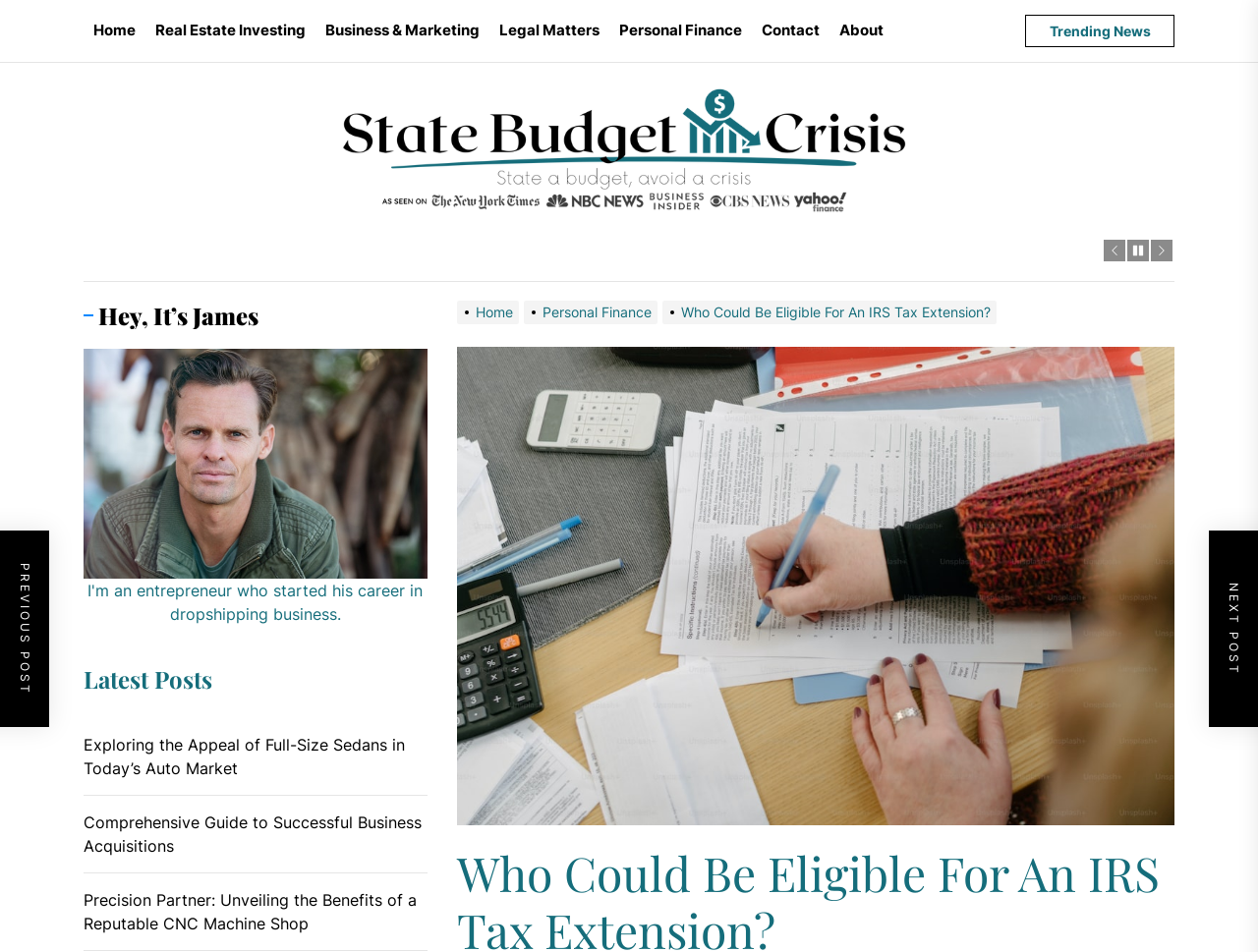Determine the bounding box coordinates for the area that needs to be clicked to fulfill this task: "Contact the author". The coordinates must be given as four float numbers between 0 and 1, i.e., [left, top, right, bottom].

[0.598, 0.0, 0.659, 0.064]